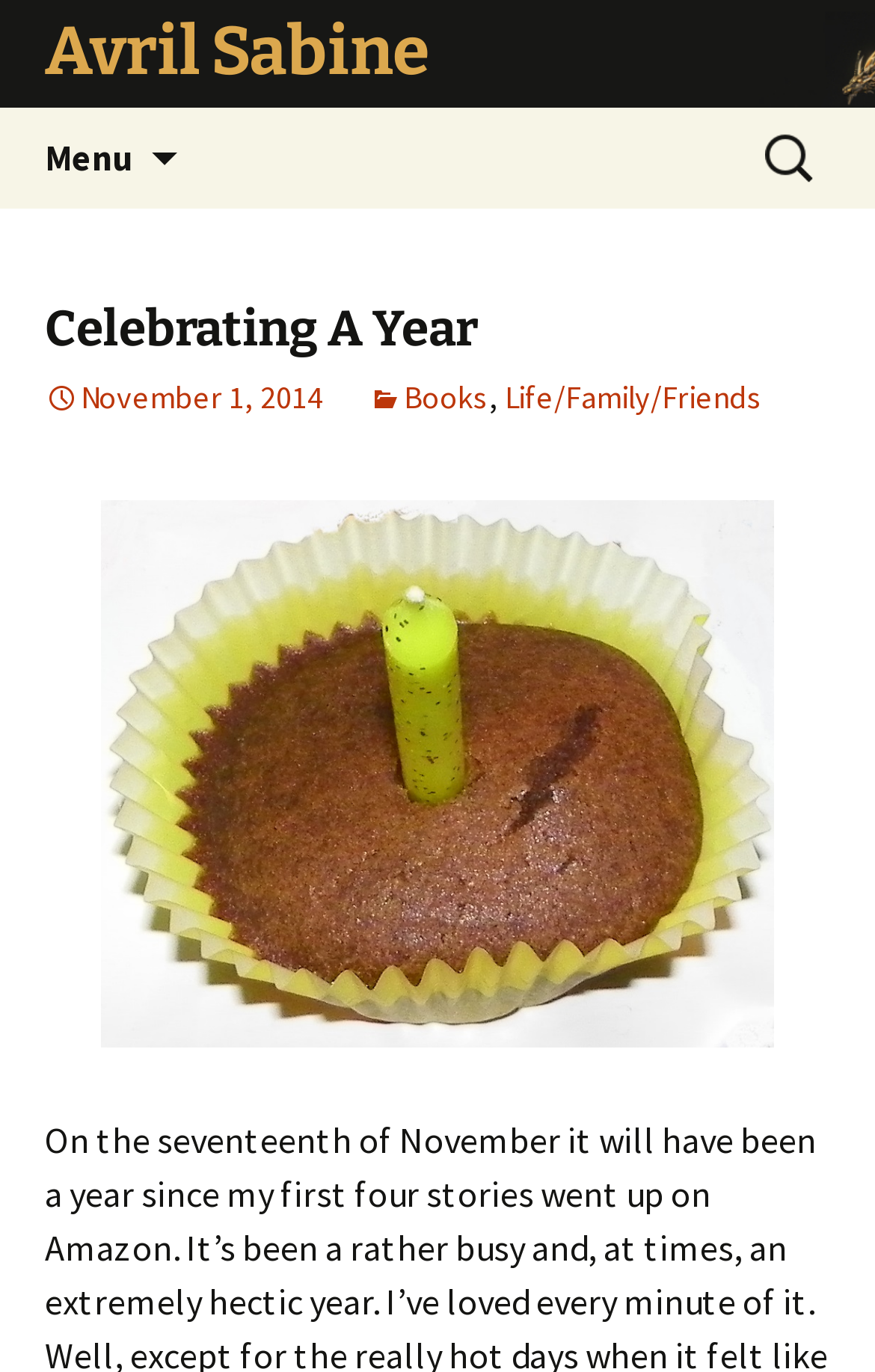What is the purpose of the button with the menu icon?
Answer the question with a single word or phrase, referring to the image.

To open the menu